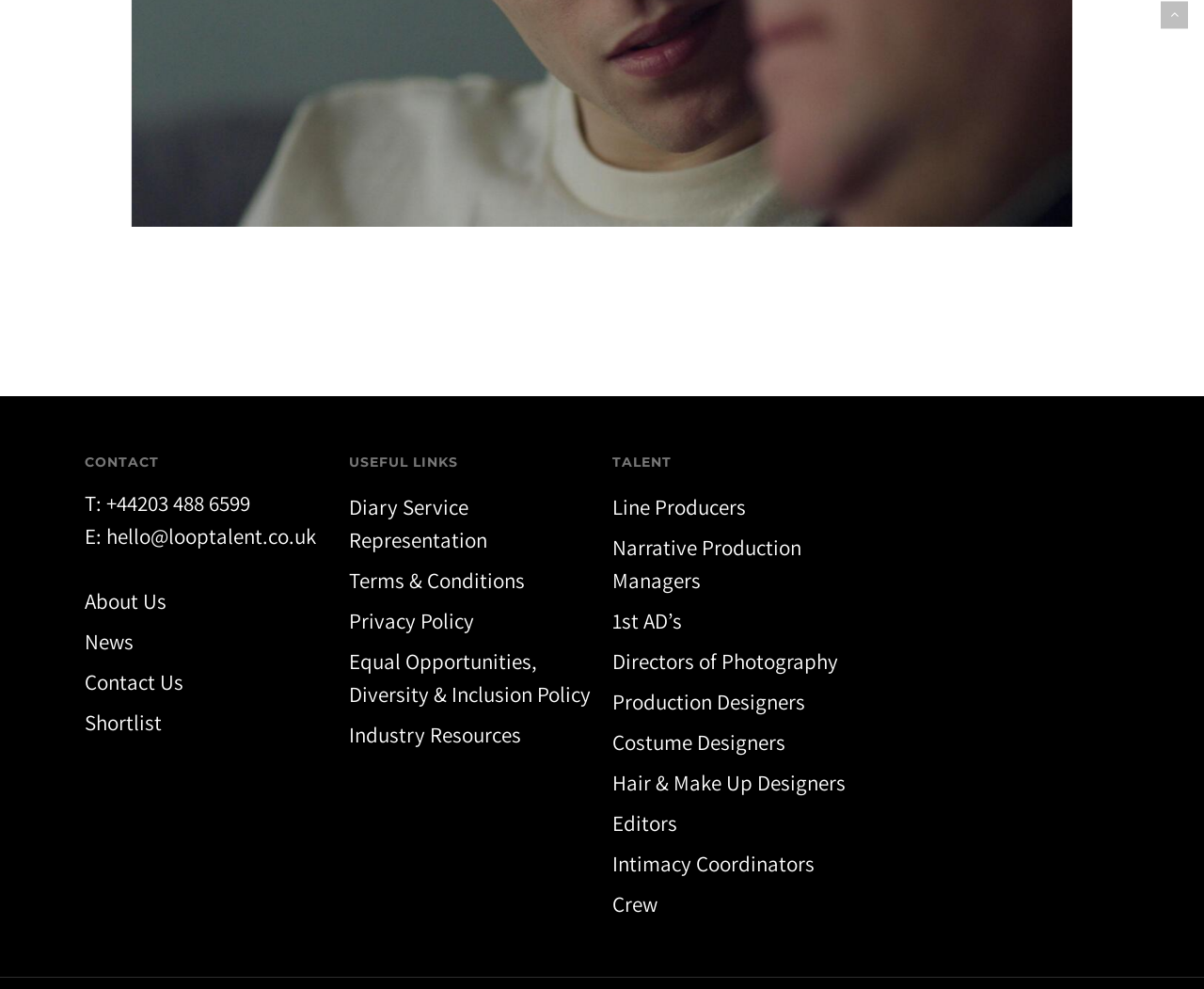Provide a short answer using a single word or phrase for the following question: 
What is the last link in the 'TALENT' section?

Crew